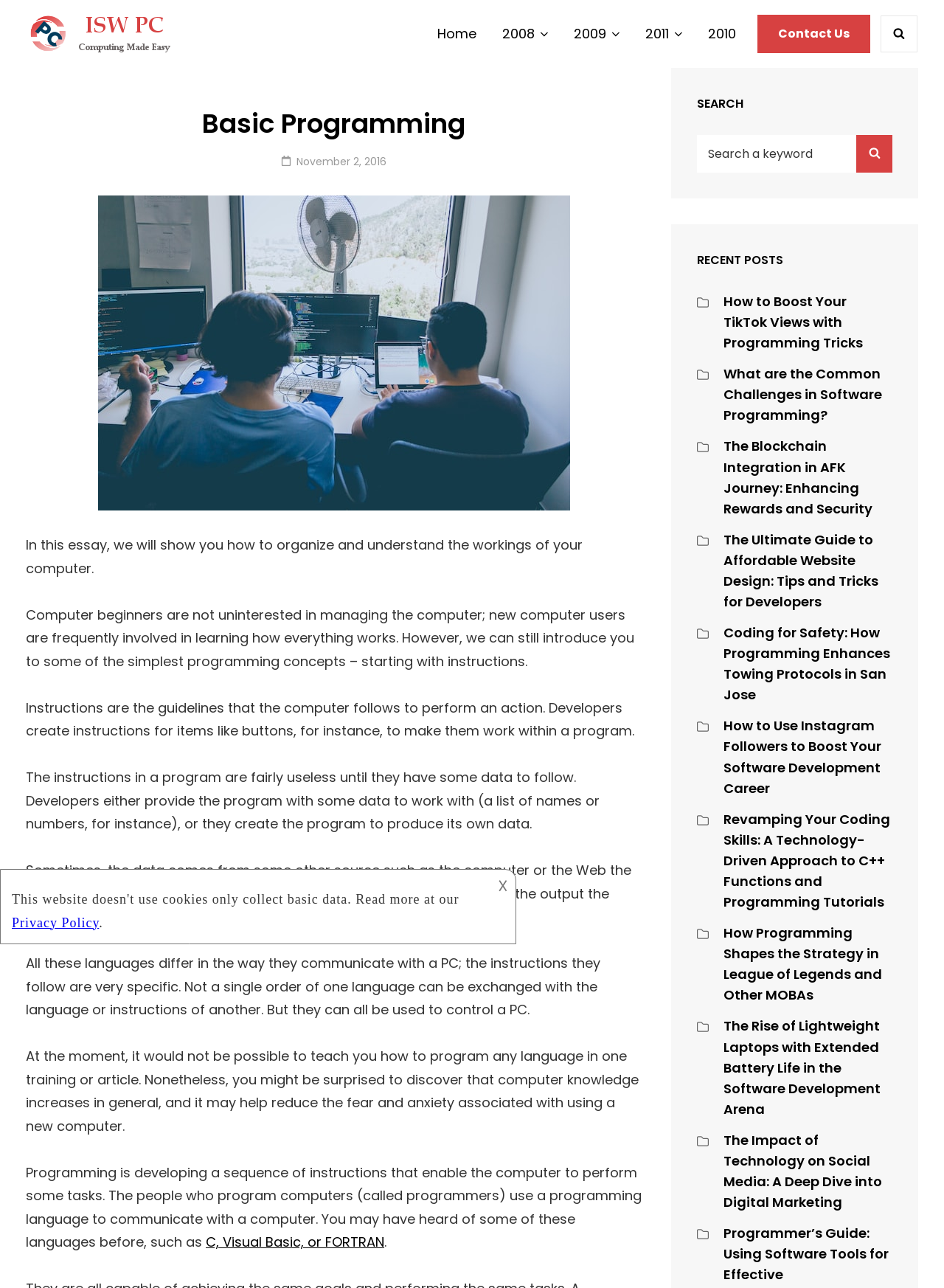Determine the bounding box coordinates of the clickable region to follow the instruction: "Search for something".

[0.738, 0.105, 0.945, 0.134]